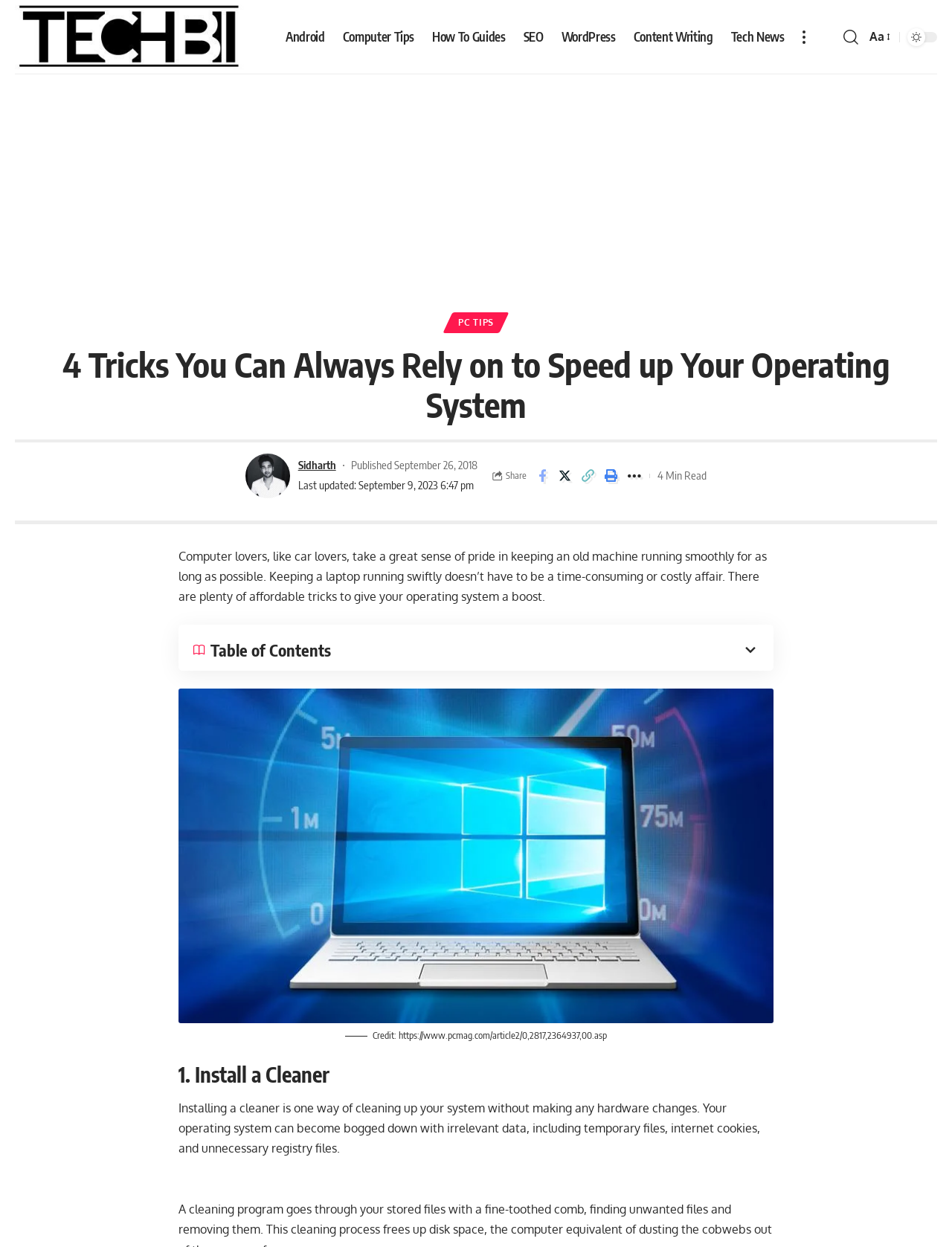Show the bounding box coordinates for the element that needs to be clicked to execute the following instruction: "Click the 'ABOUT US' link". Provide the coordinates in the form of four float numbers between 0 and 1, i.e., [left, top, right, bottom].

None